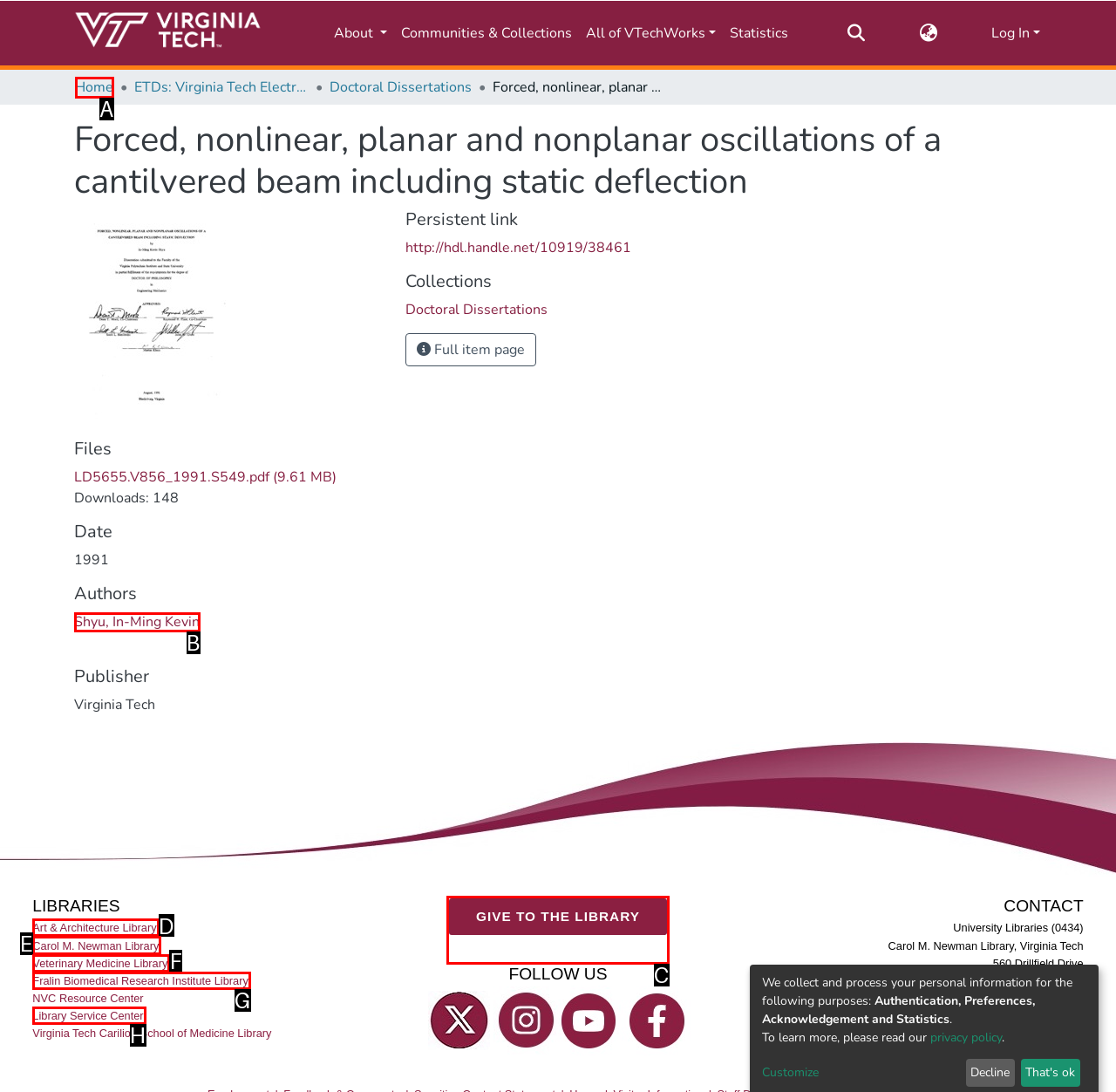Choose the HTML element that best fits the description: Fralin Biomedical Research Institute Library. Answer with the option's letter directly.

G